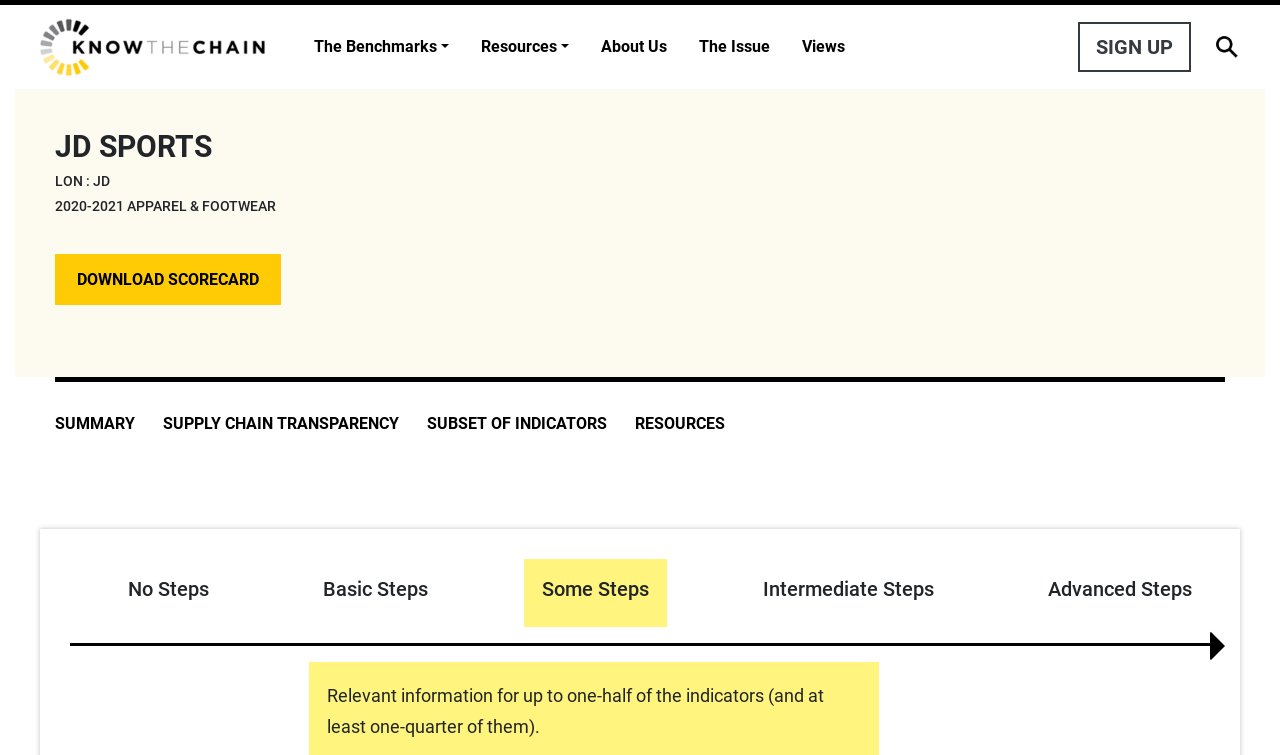Identify the bounding box coordinates of the region I need to click to complete this instruction: "View the summary".

[0.043, 0.548, 0.105, 0.573]